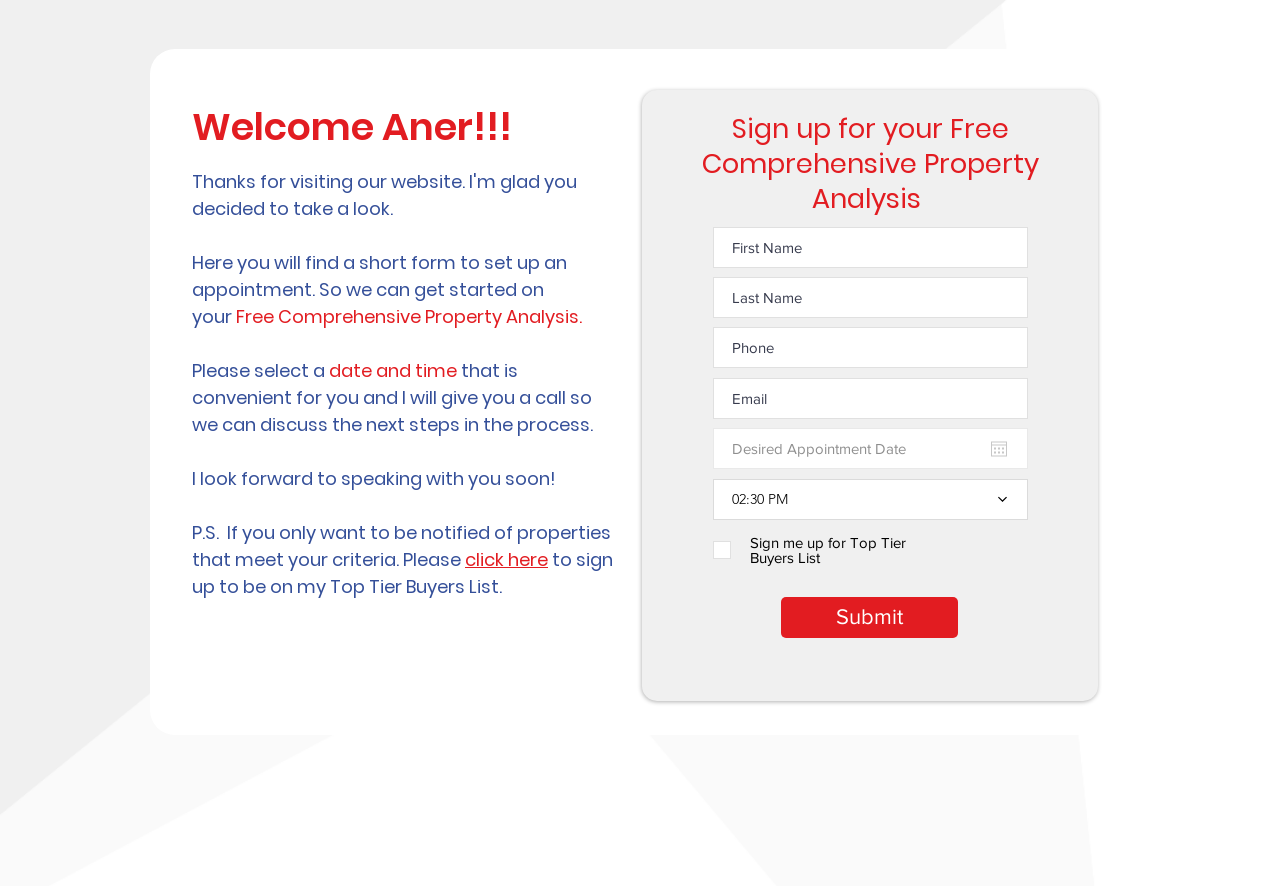Give the bounding box coordinates for this UI element: "aria-label="Last Name" name="last-name" placeholder="Last Name"". The coordinates should be four float numbers between 0 and 1, arranged as [left, top, right, bottom].

[0.557, 0.313, 0.803, 0.359]